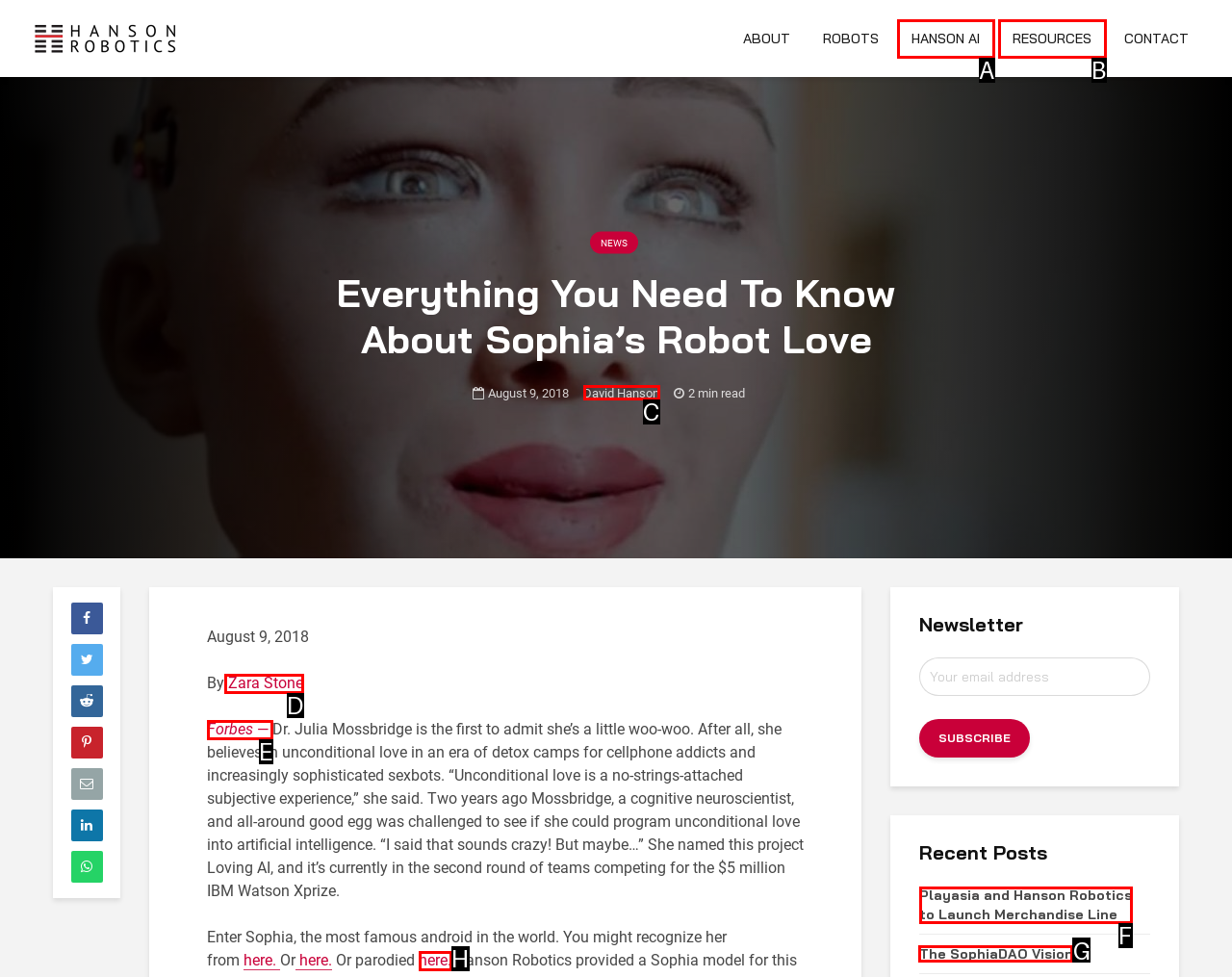Determine the letter of the element you should click to carry out the task: Read the recent post about SophiaDAO Vision
Answer with the letter from the given choices.

G